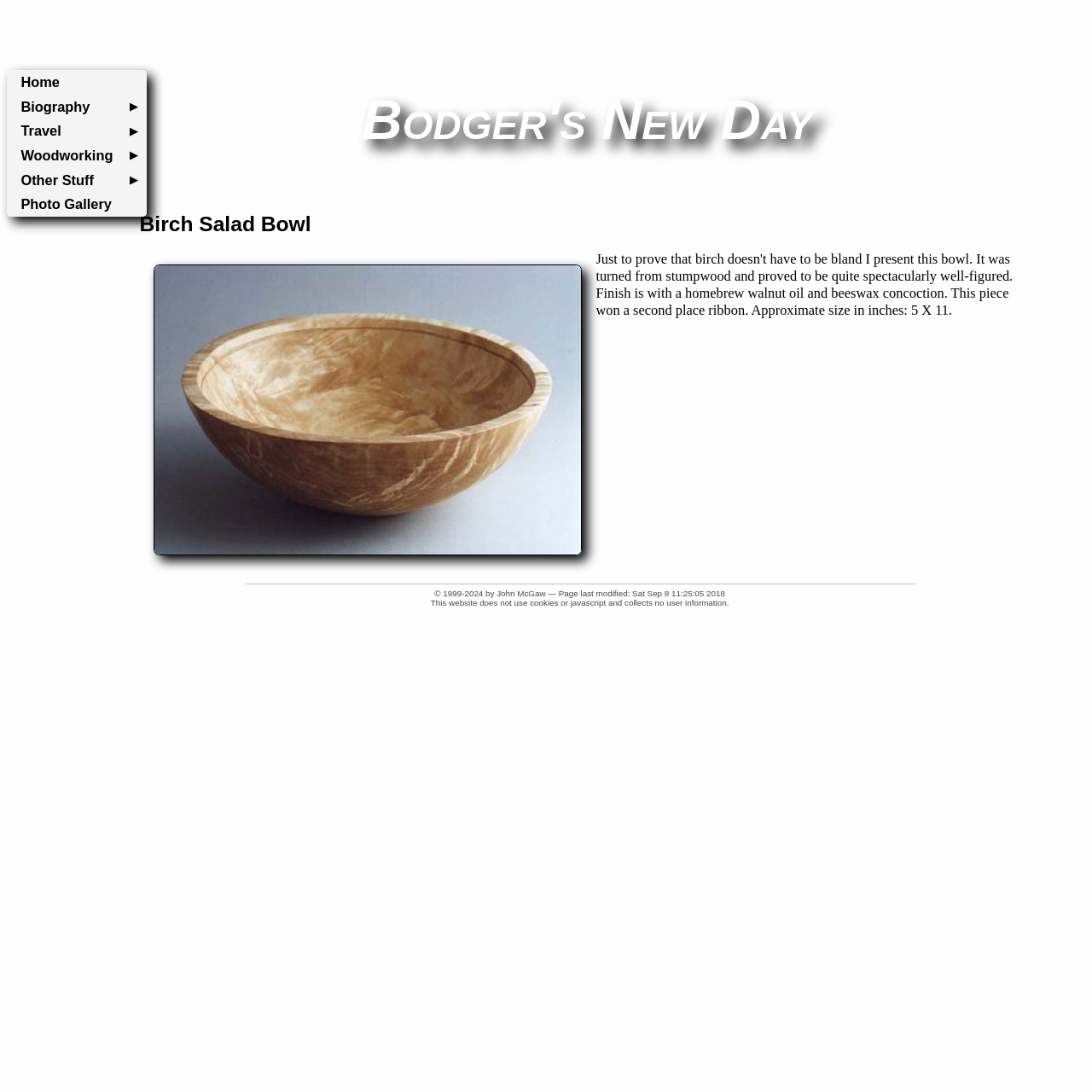What is the last modified date of the webpage?
Give a detailed explanation using the information visible in the image.

I found a StaticText element with the text '© 1999-2024 by John McGaw — Page last modified: Sat Sep 8 11:25:05 2018' which indicates the last modified date of the webpage.